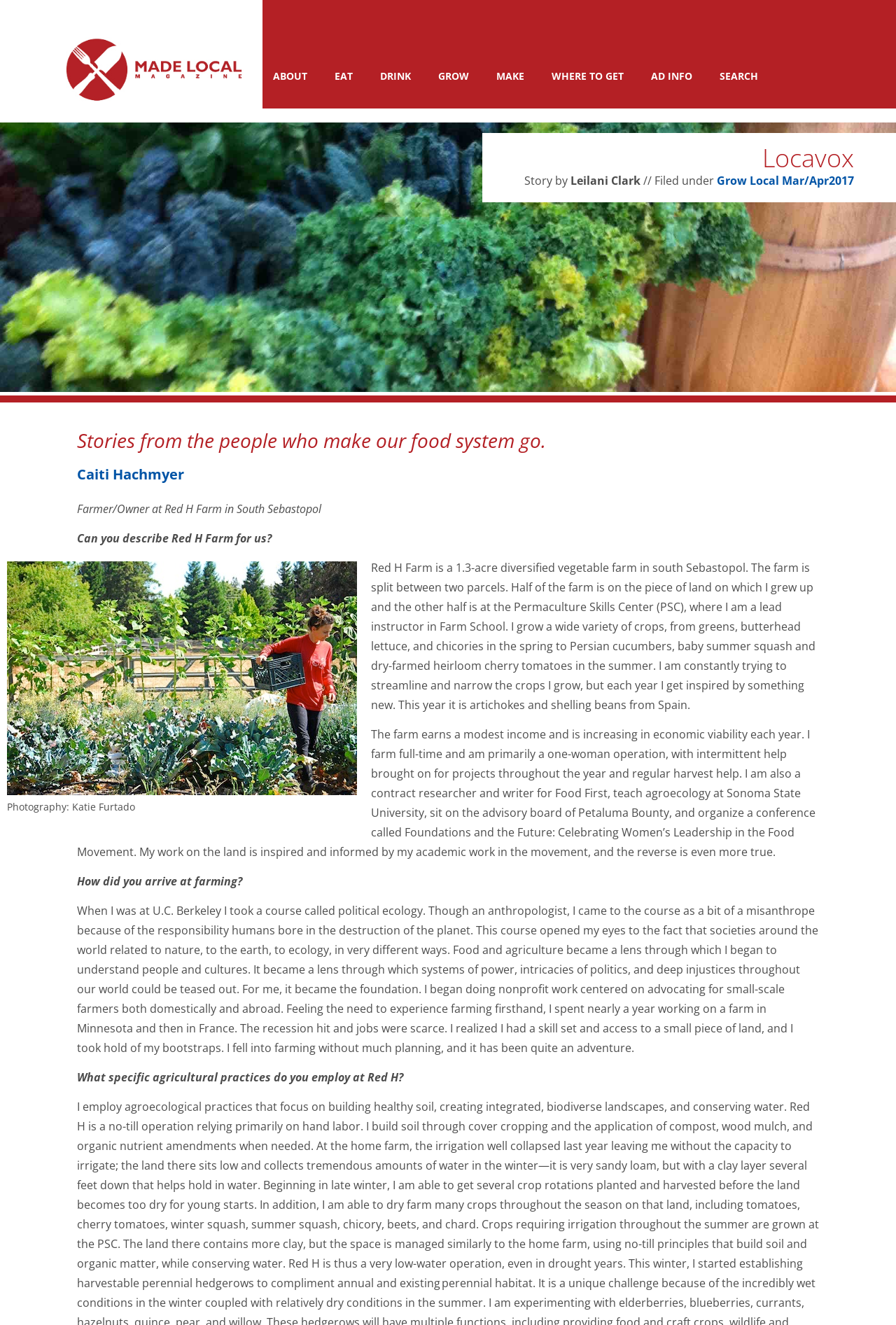What is the name of the university where Caiti teaches?
Refer to the image and provide a thorough answer to the question.

The name of the university where Caiti teaches can be found in the text, which states that she 'teach[es] agroecology at Sonoma State University'. This information is provided in the context of describing Caiti's work and activities beyond farming.